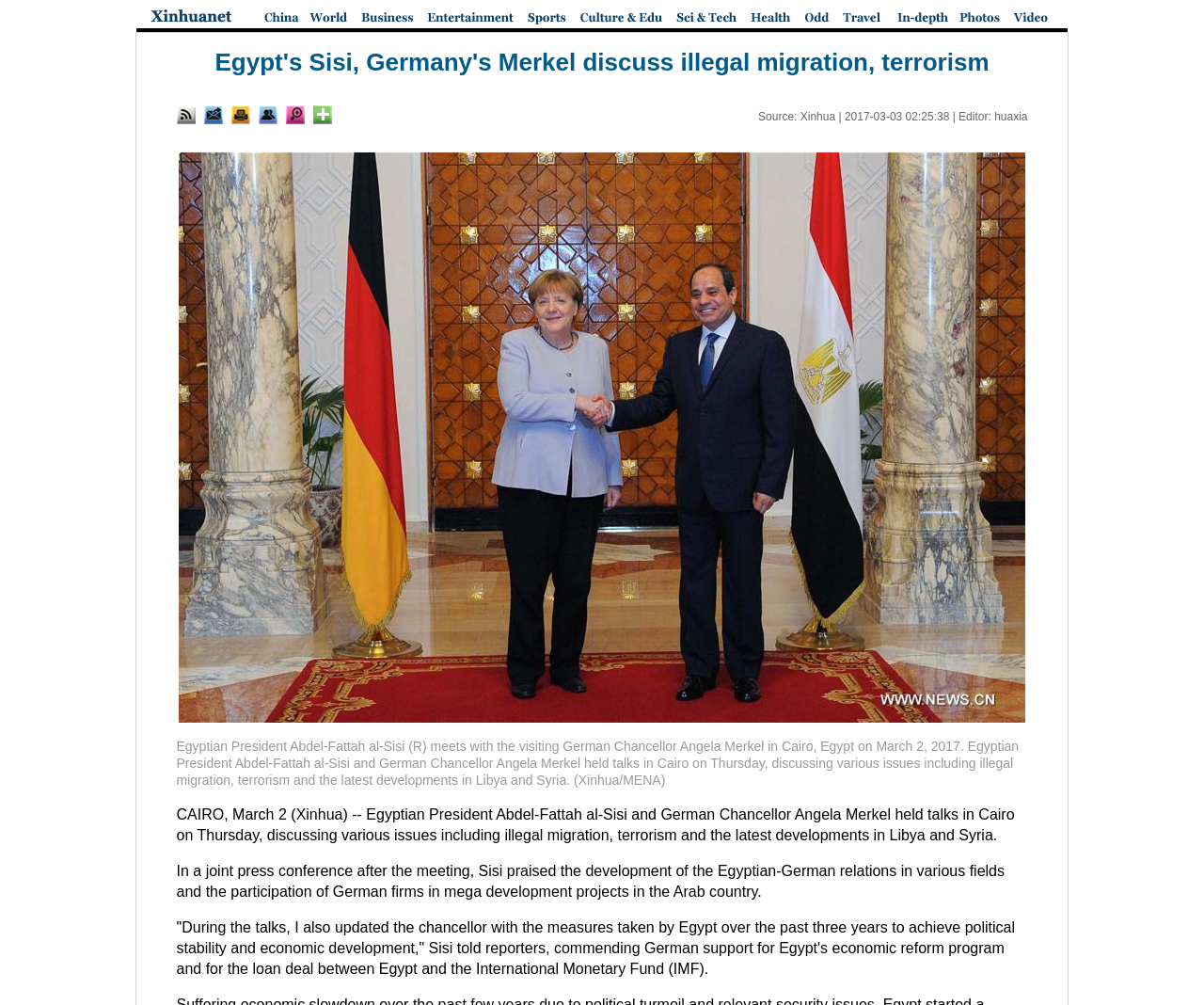Provide a brief response to the question below using a single word or phrase: 
What was discussed during the meeting?

Illegal migration, terrorism, and latest developments in Libya and Syria